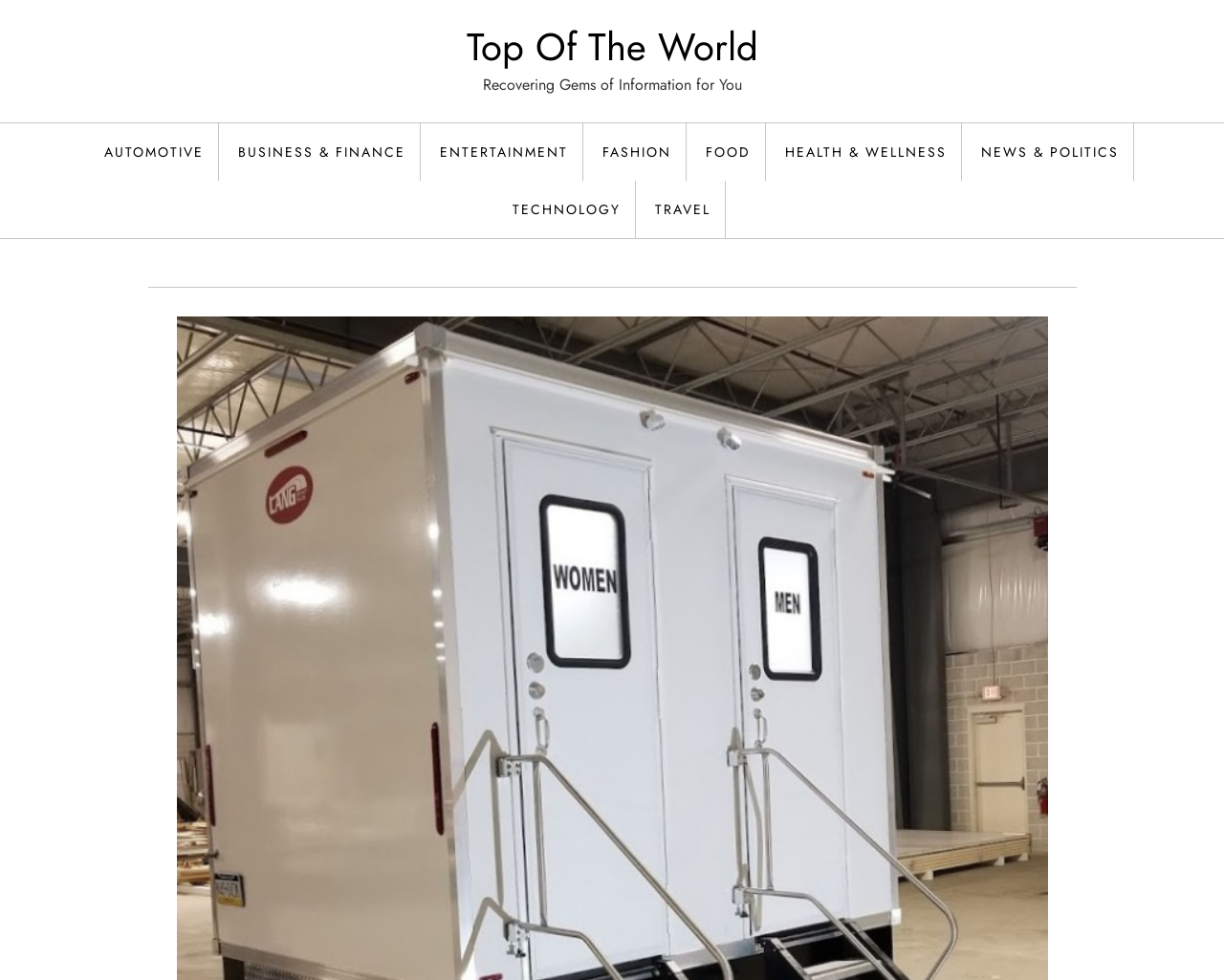What is the position of the 'HEALTH & WELLNESS' category?
Using the image provided, answer with just one word or phrase.

Bottom left